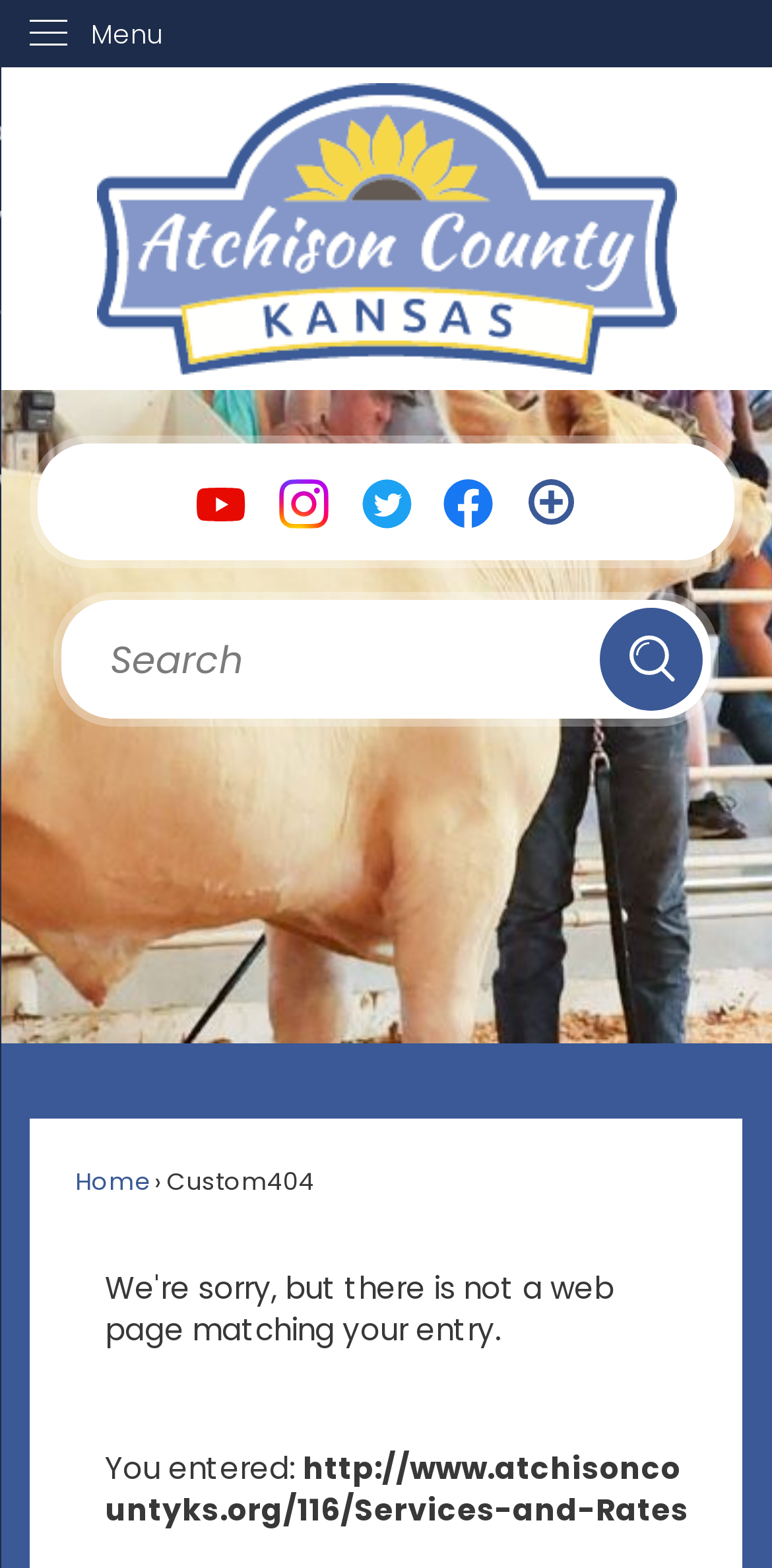Please find the bounding box coordinates of the element that you should click to achieve the following instruction: "Go to social media". The coordinates should be presented as four float numbers between 0 and 1: [left, top, right, bottom].

[0.682, 0.305, 0.746, 0.335]